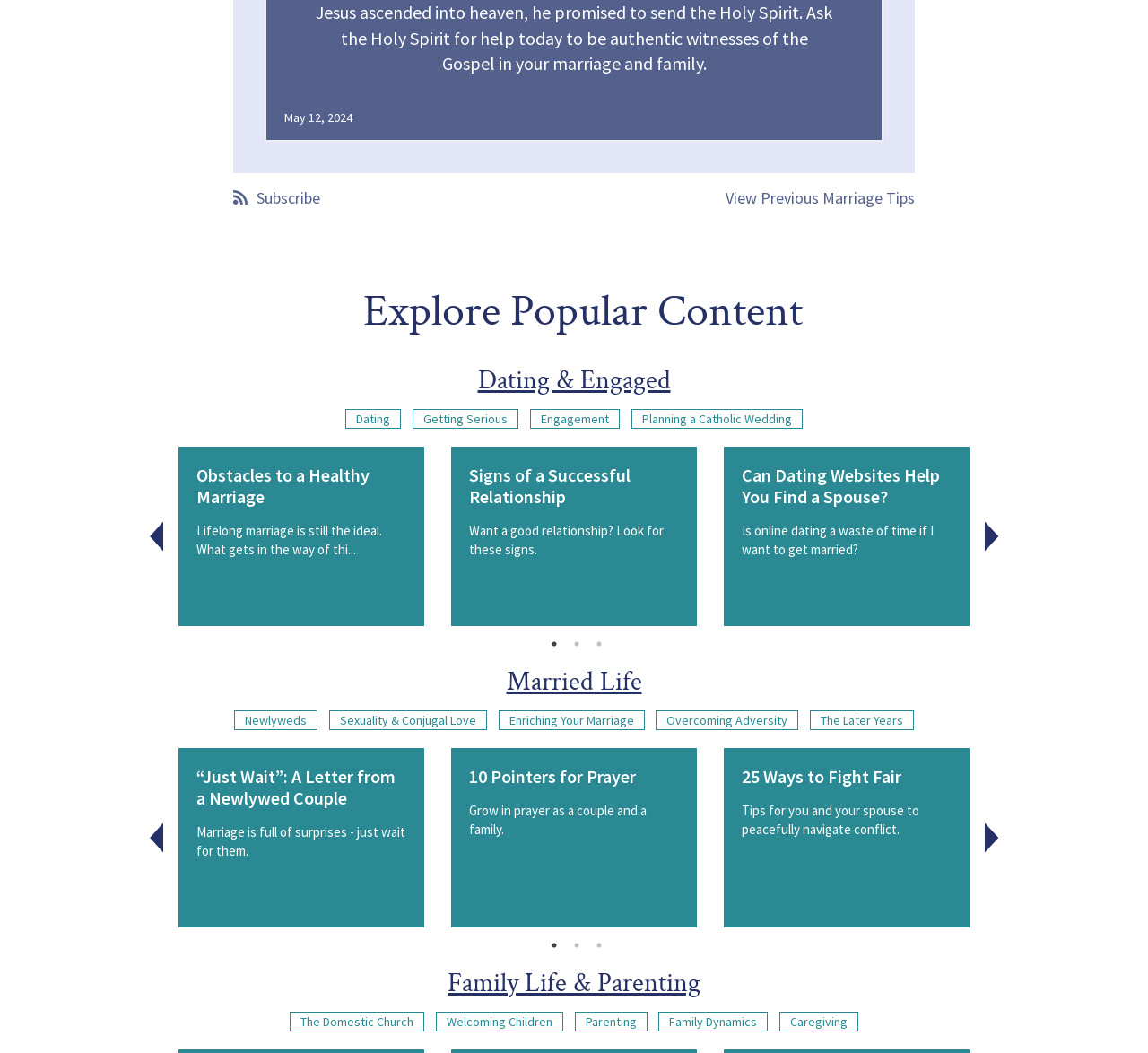Could you find the bounding box coordinates of the clickable area to complete this instruction: "Subscribe"?

[0.203, 0.178, 0.279, 0.197]